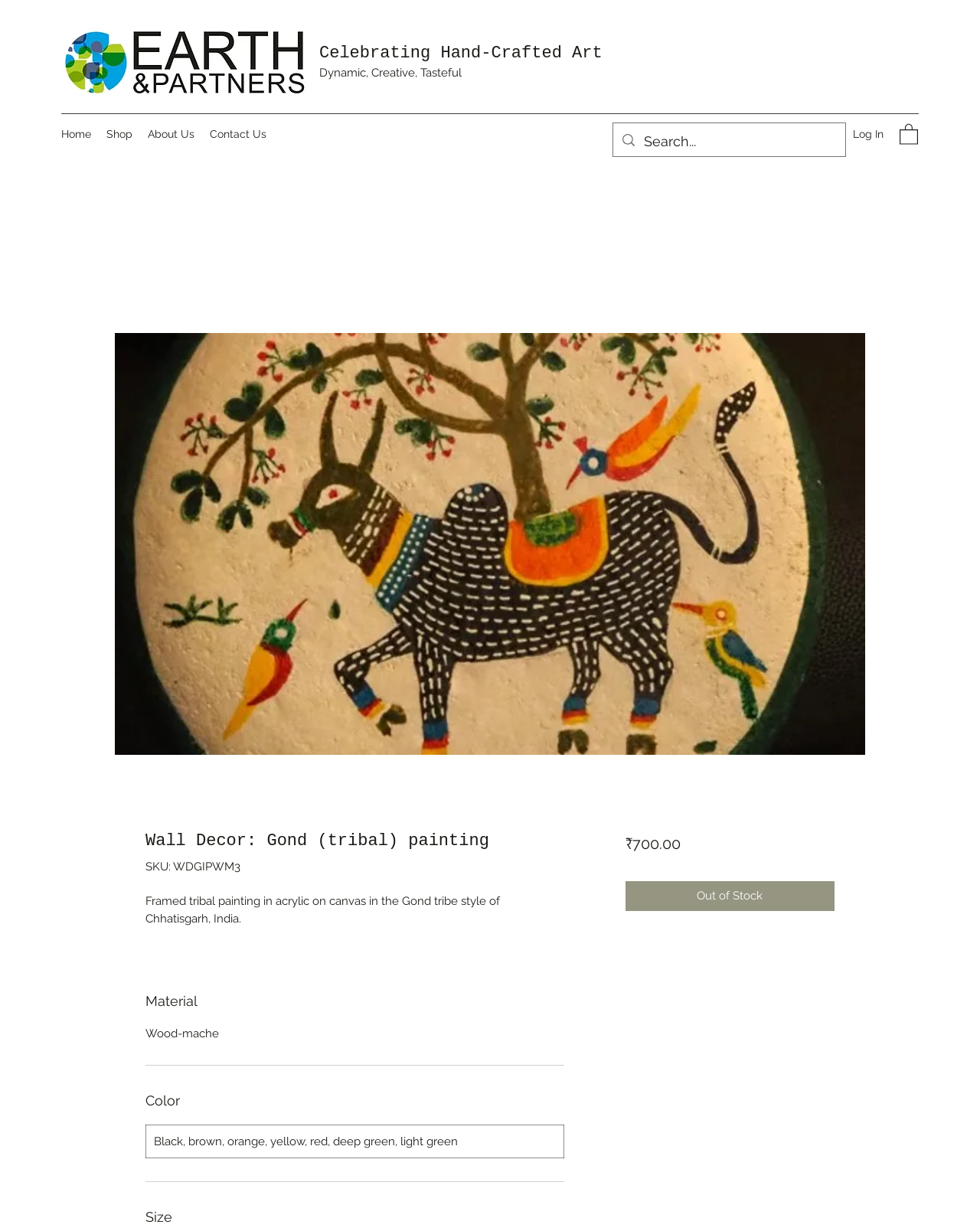Use a single word or phrase to answer the question:
What are the colors used in the painting?

Black, brown, orange, yellow, red, deep green, light green